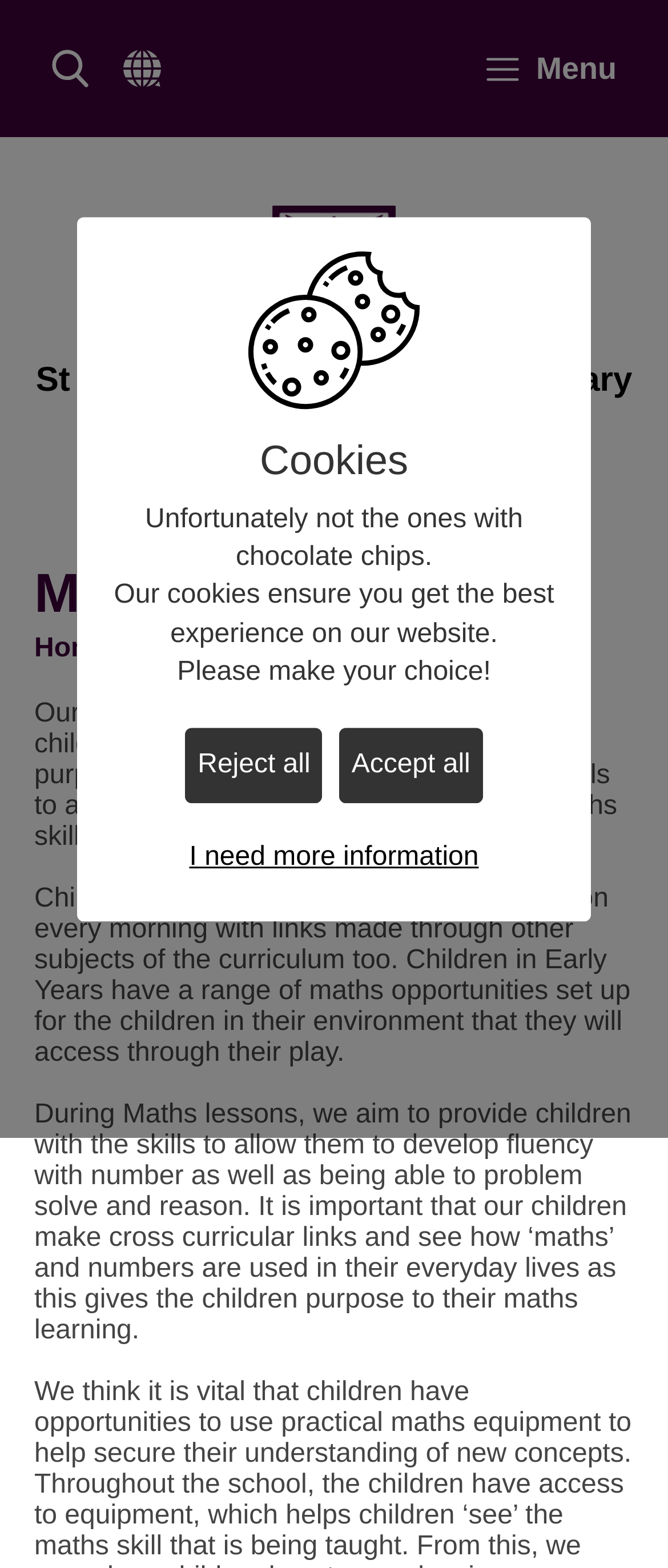Determine the bounding box coordinates in the format (top-left x, top-left y, bottom-right x, bottom-right y). Ensure all values are floating point numbers between 0 and 1. Identify the bounding box of the UI element described by: Privacy Policy

None